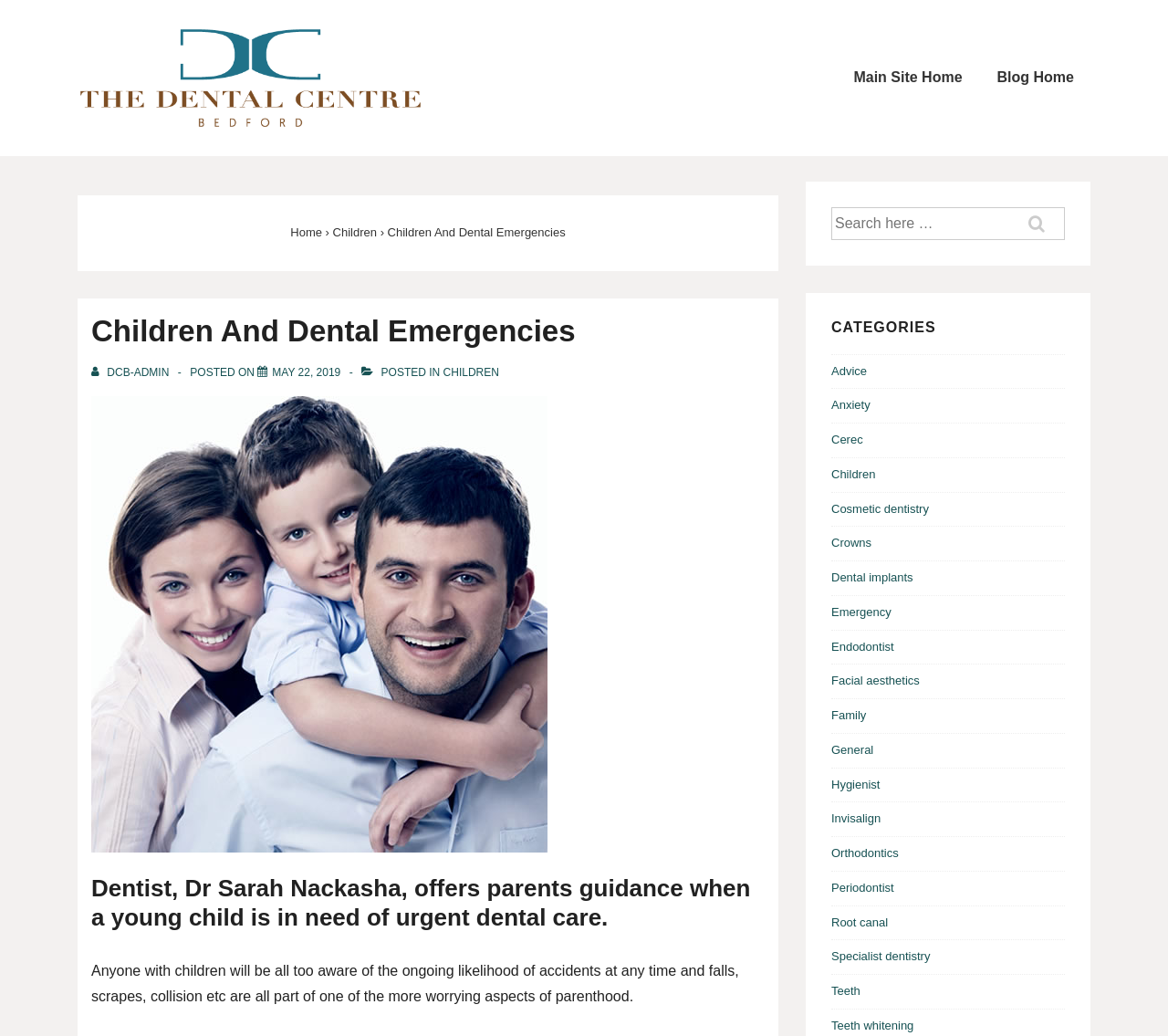Could you identify the text that serves as the heading for this webpage?

Children And Dental Emergencies